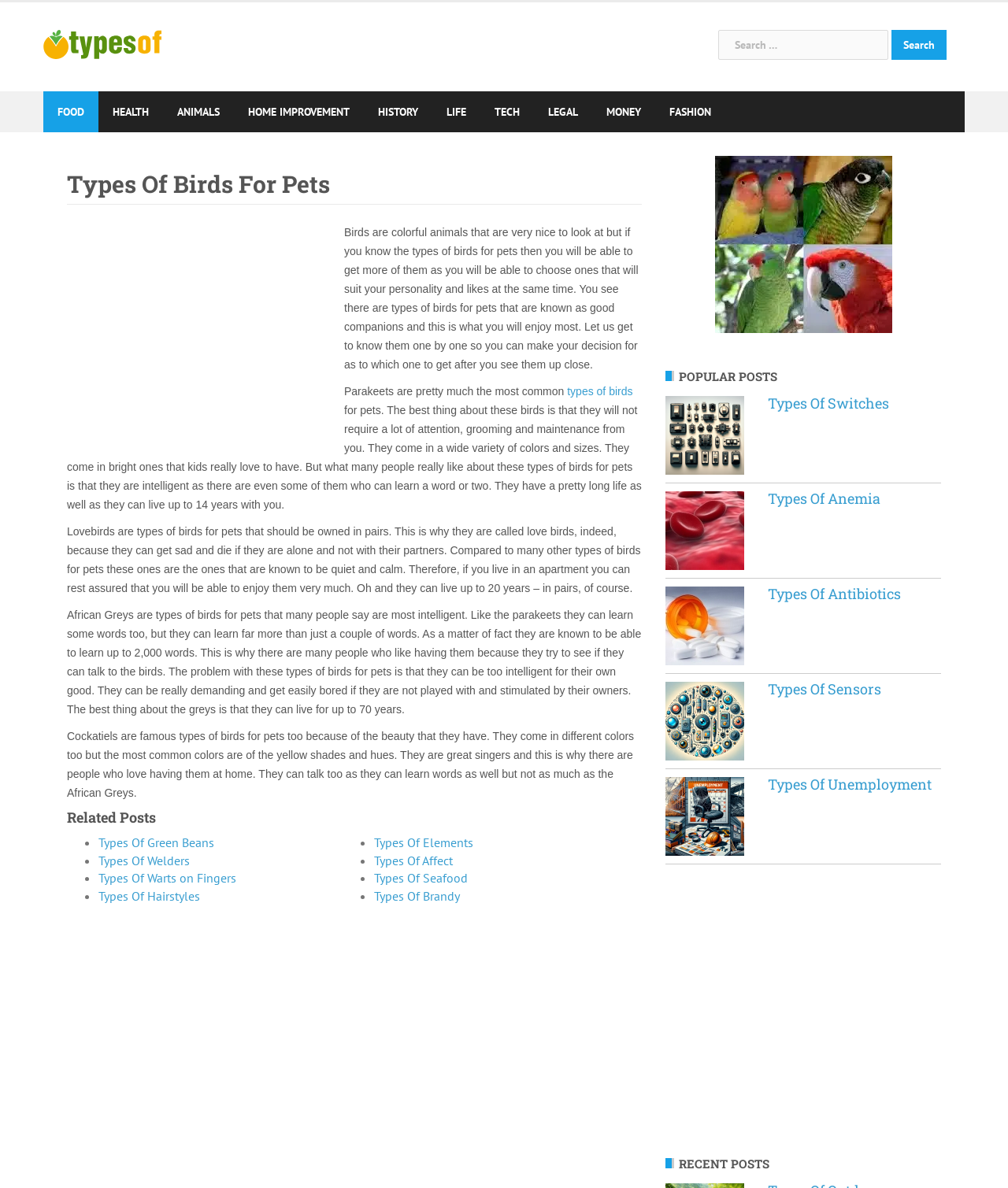Identify the bounding box coordinates of the clickable section necessary to follow the following instruction: "Read about Parakeets". The coordinates should be presented as four float numbers from 0 to 1, i.e., [left, top, right, bottom].

[0.341, 0.324, 0.563, 0.335]